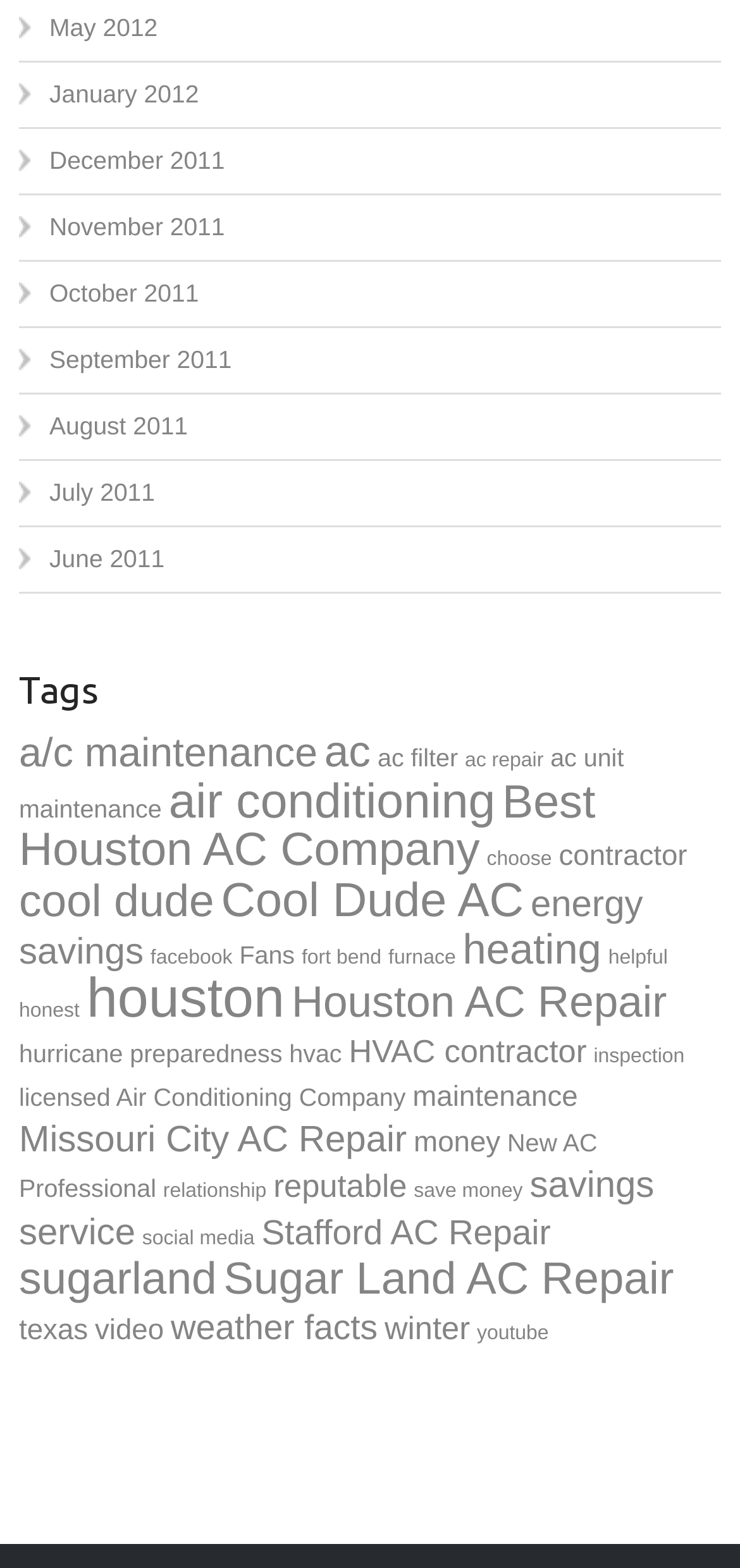Using a single word or phrase, answer the following question: 
What is the most popular tag?

houston